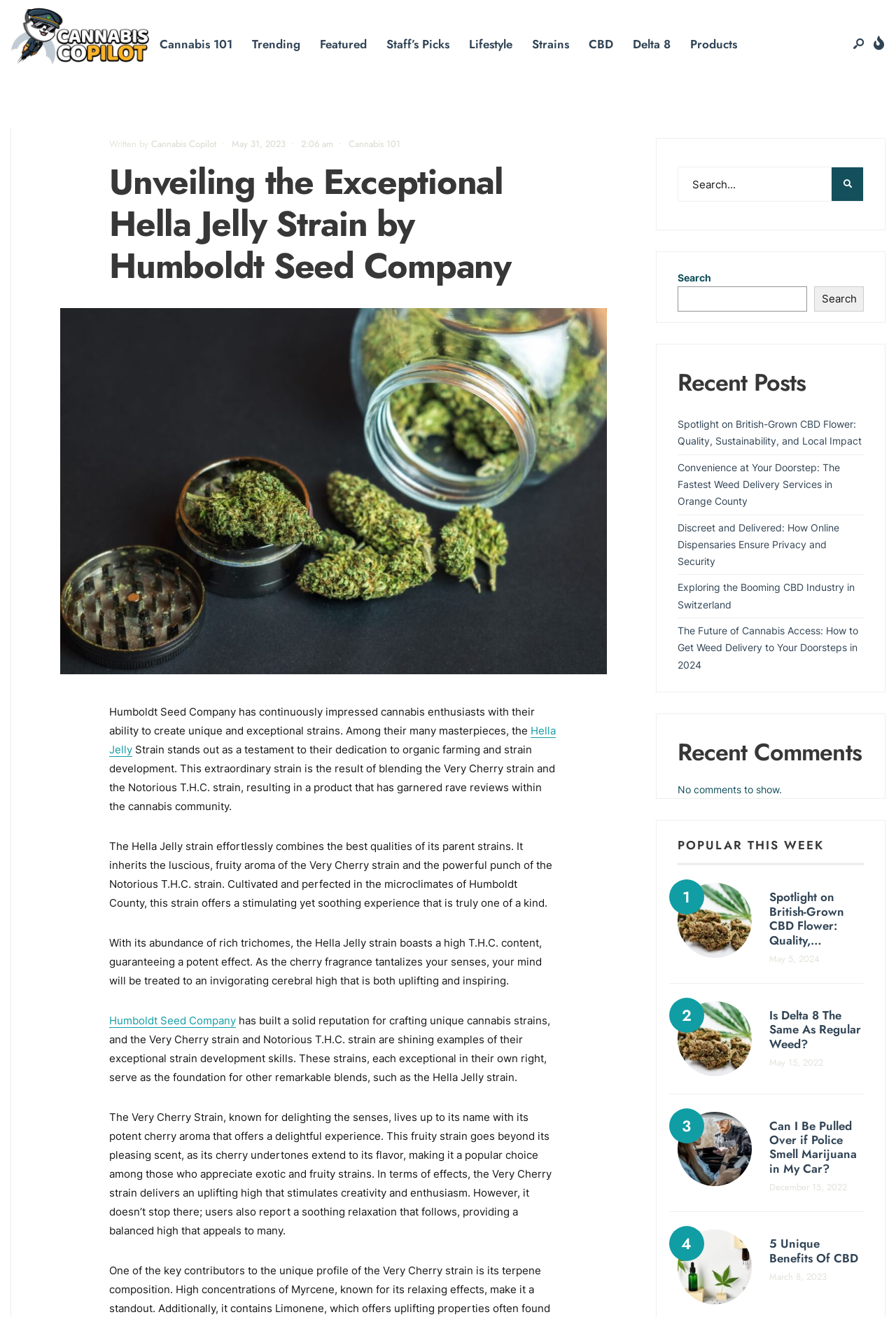Locate the bounding box coordinates of the item that should be clicked to fulfill the instruction: "Click on 'Business'".

None